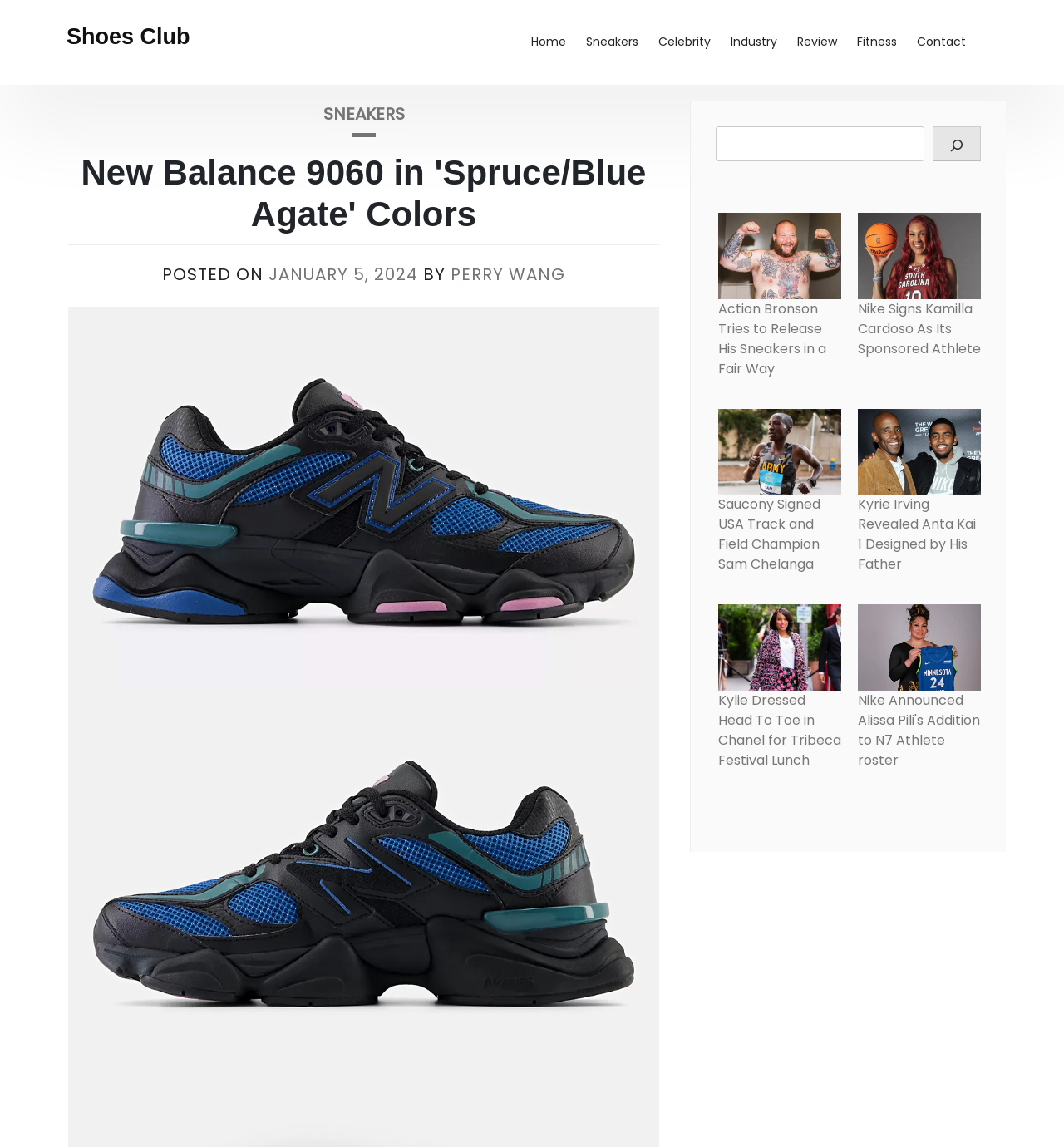Can you provide the bounding box coordinates for the element that should be clicked to implement the instruction: "Check 'Contact' page"?

[0.852, 0.017, 0.917, 0.057]